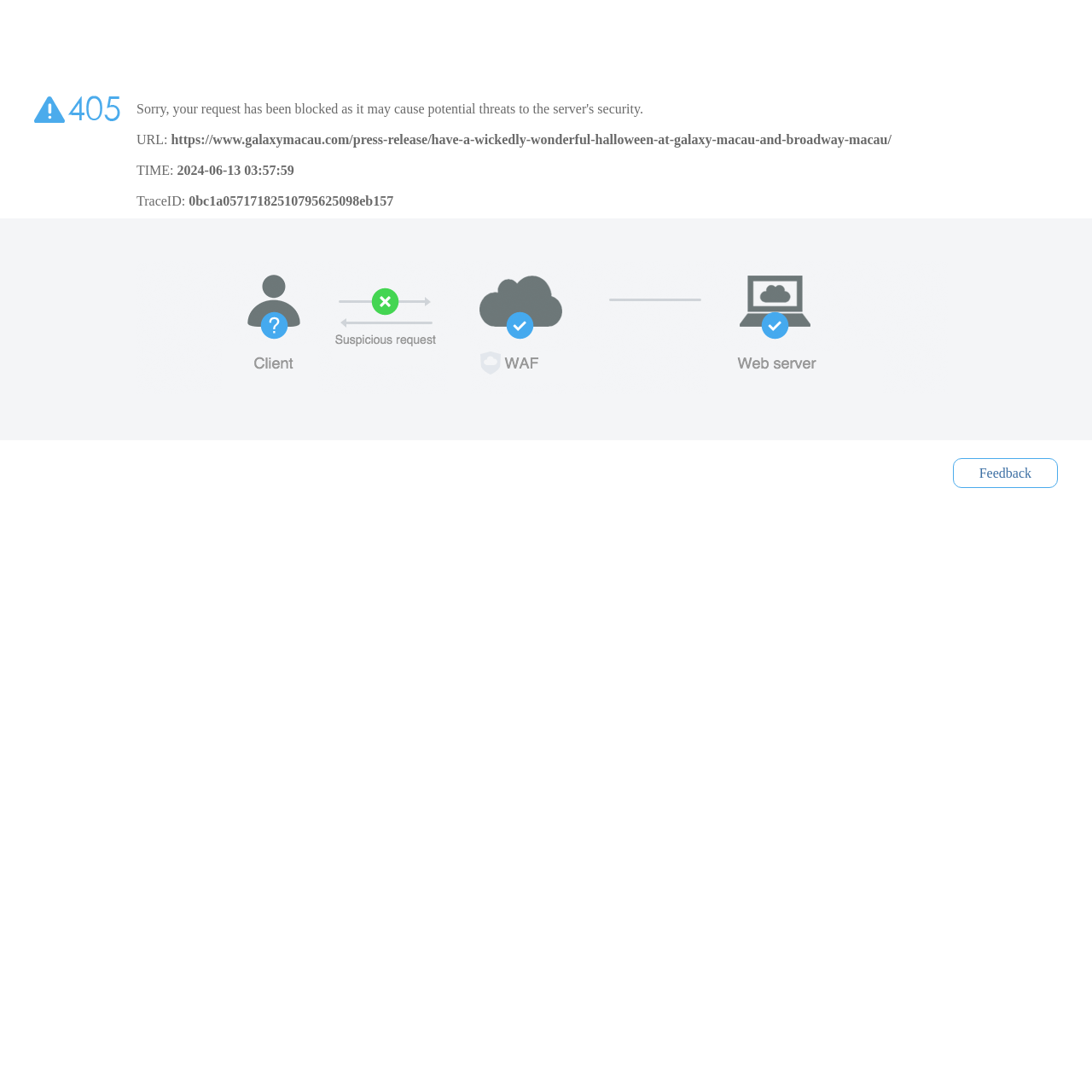Refer to the image and offer a detailed explanation in response to the question: What is the type of the topmost element on the webpage?

I found the topmost element by comparing the y1 coordinates of all elements and found that the element with the label 'URL:' has the smallest y1 coordinate, which means it is at the top of the webpage.